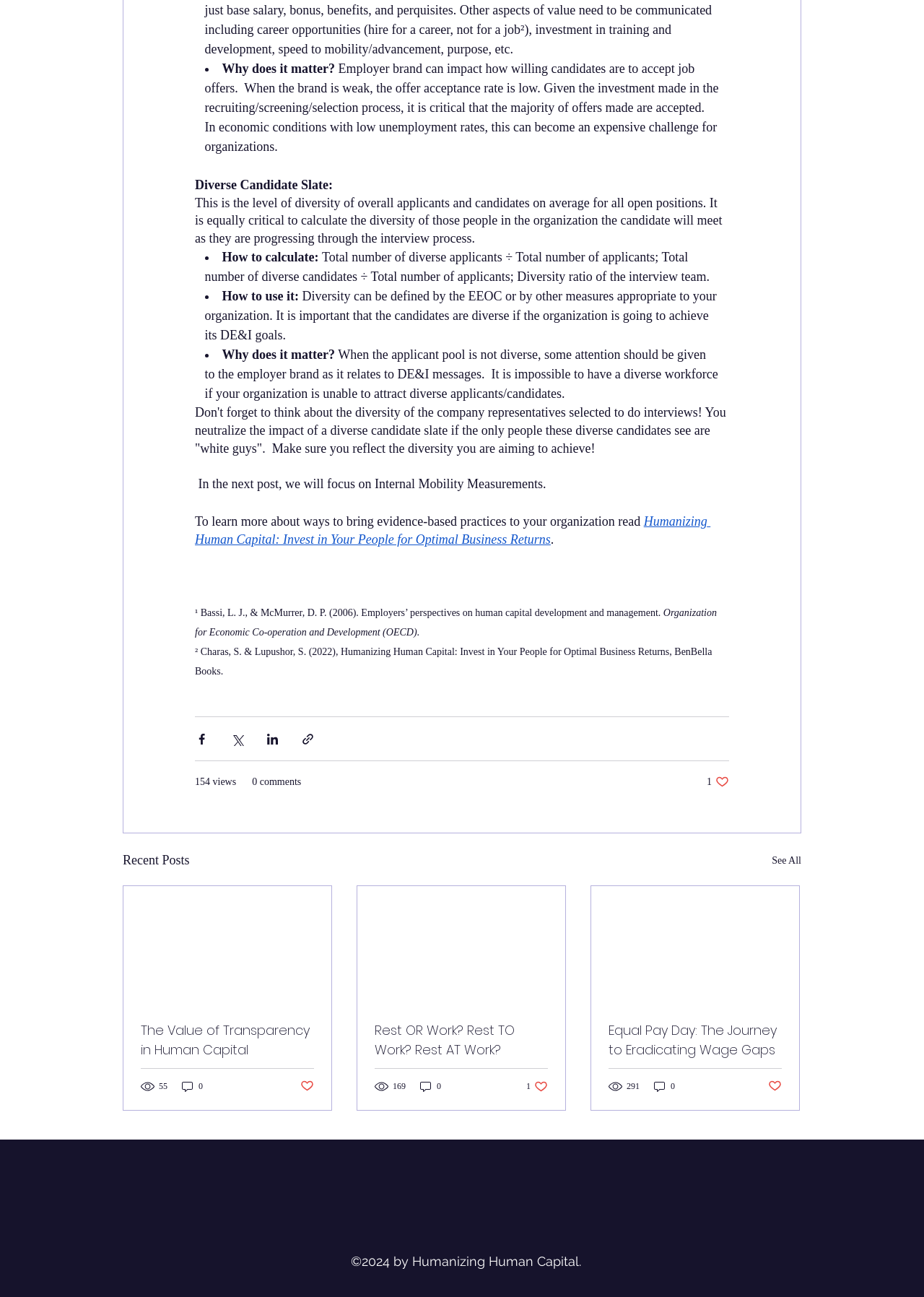Please specify the bounding box coordinates for the clickable region that will help you carry out the instruction: "Like the post".

[0.765, 0.598, 0.789, 0.608]